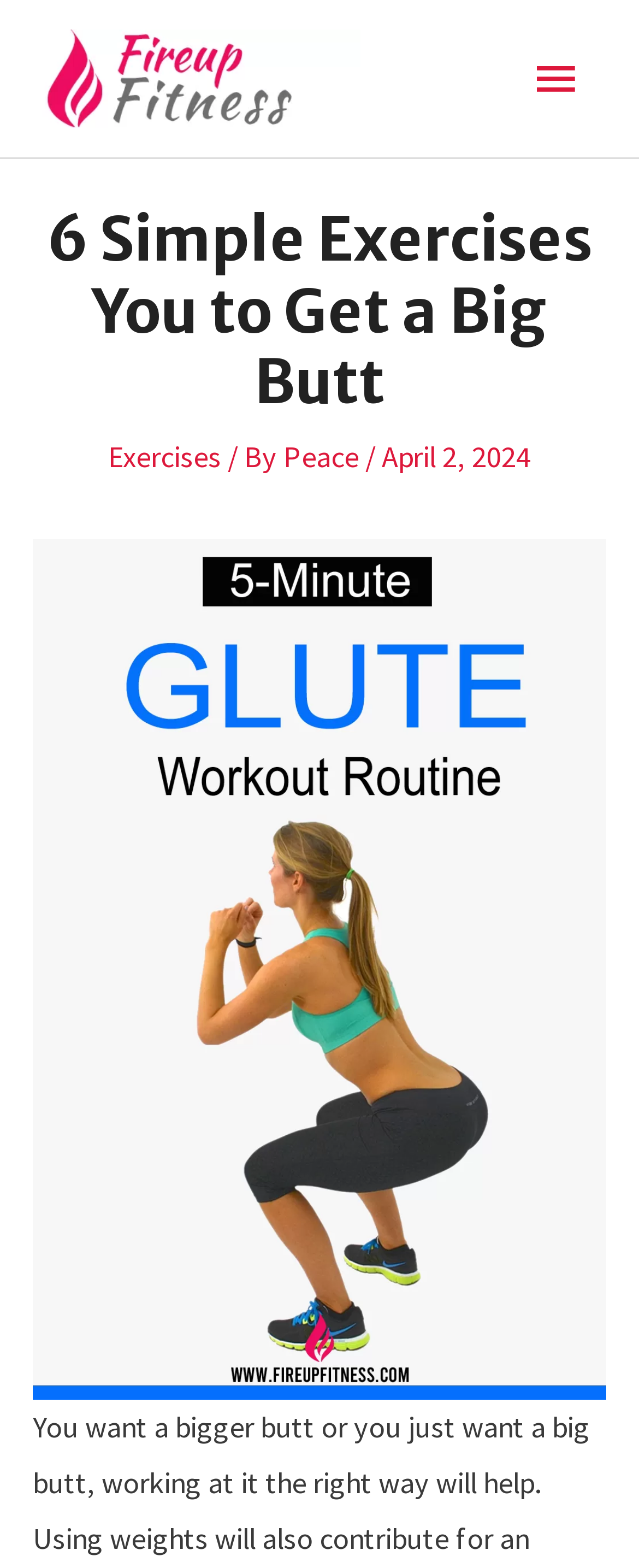Consider the image and give a detailed and elaborate answer to the question: 
What type of image is on the webpage?

I determined the type of image by looking at the image description '5-Minute Glute Workout routine for bubble butt.' which suggests that the image is related to a glute workout routine.